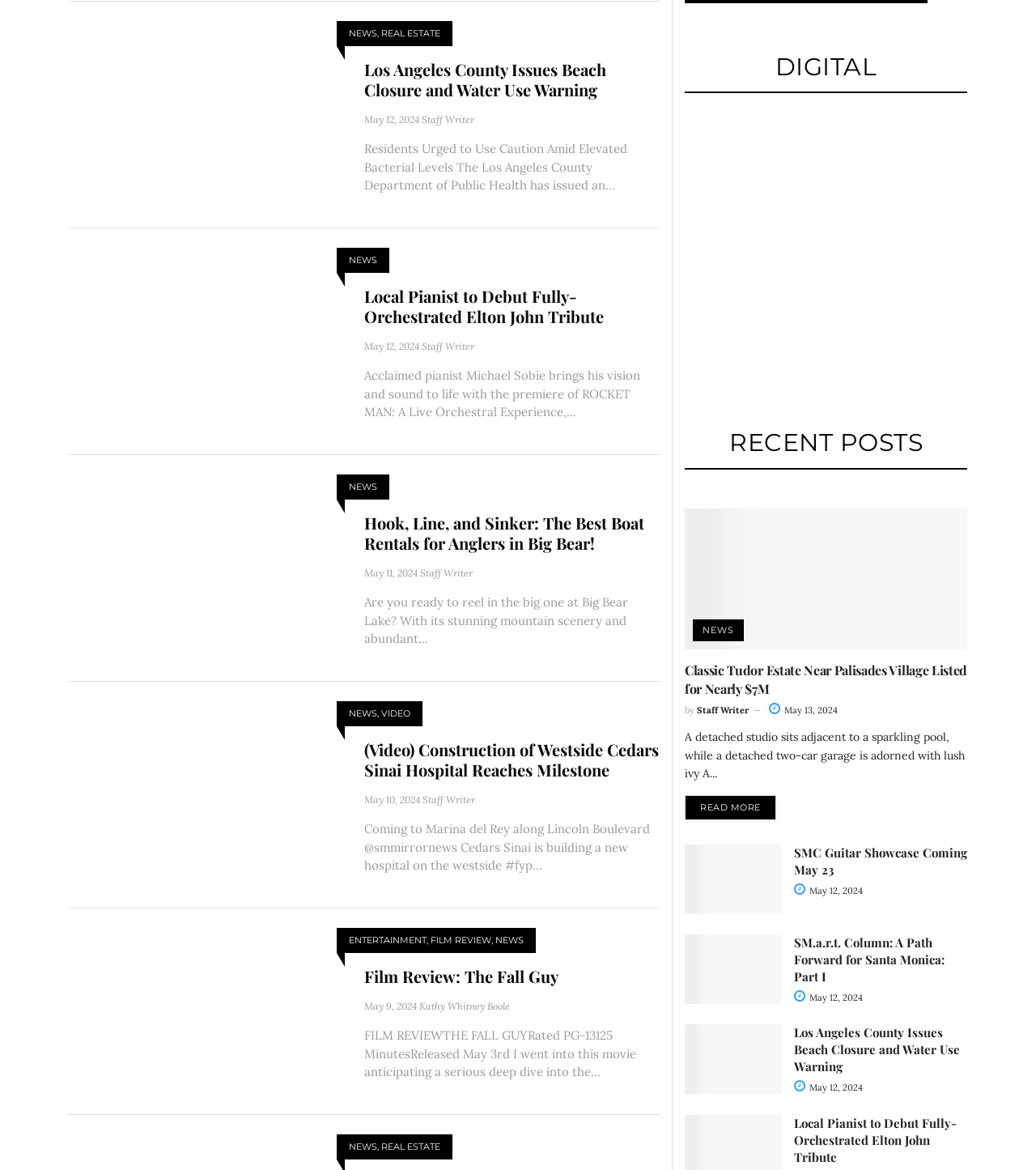Determine the bounding box coordinates of the section I need to click to execute the following instruction: "Click on the 'READ MORE' button". Provide the coordinates as four float numbers between 0 and 1, i.e., [left, top, right, bottom].

[0.661, 0.679, 0.749, 0.701]